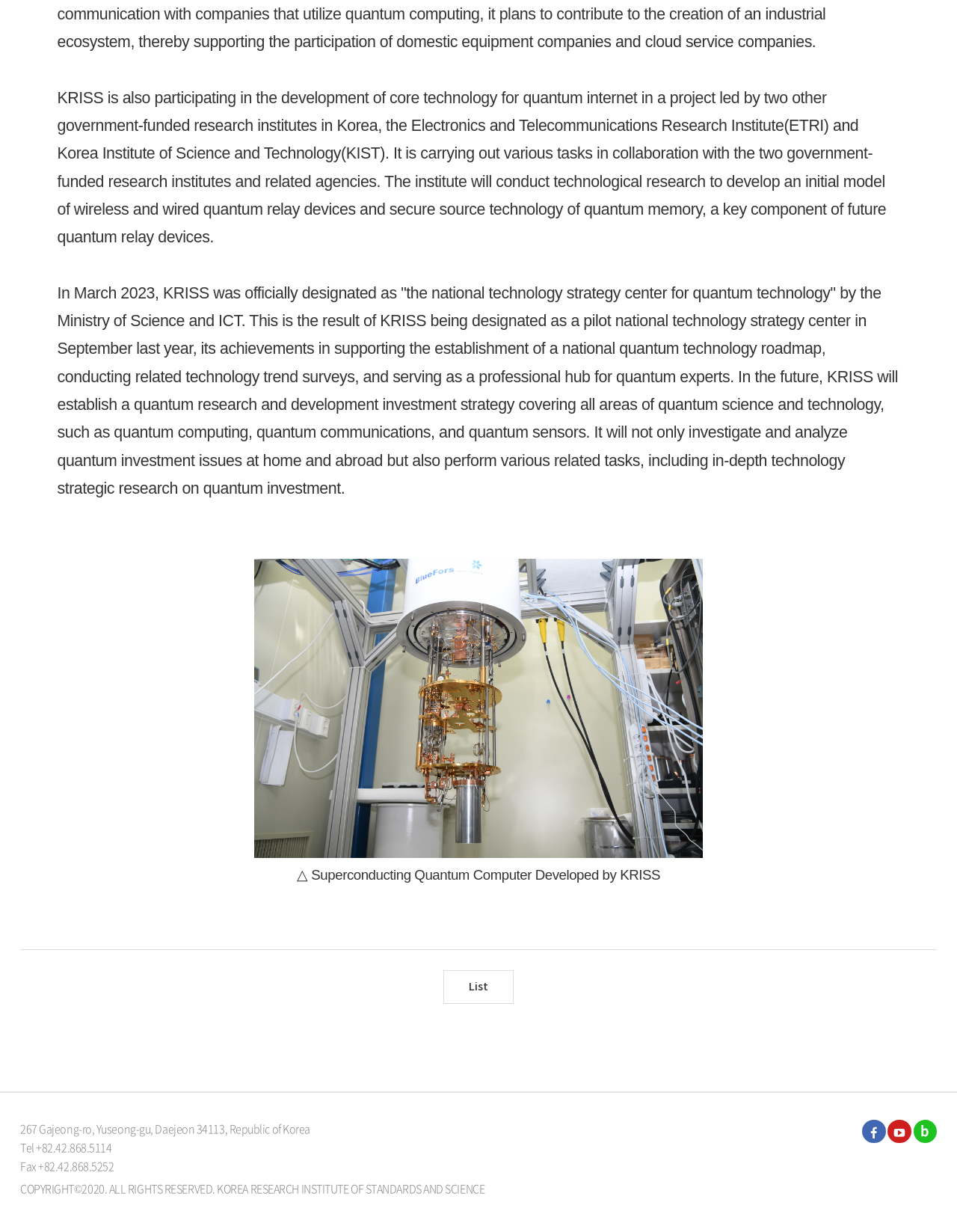Carefully examine the image and provide an in-depth answer to the question: What is KRISS participating in?

According to the text, KRISS is participating in the development of core technology for quantum internet in a project led by two other government-funded research institutes in Korea.